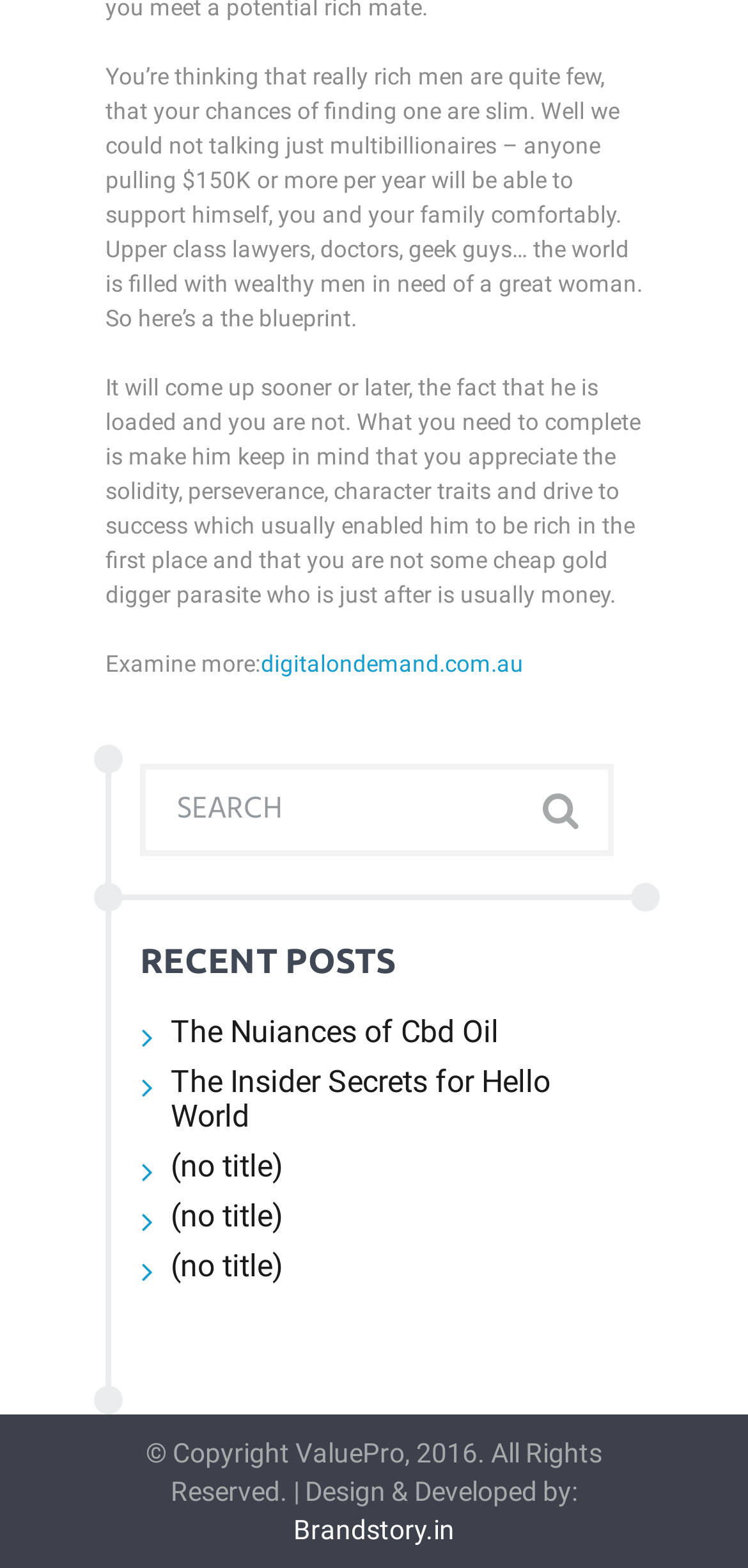Use a single word or phrase to answer the question: 
What type of men are considered wealthy?

Upper class lawyers, doctors, geek guys